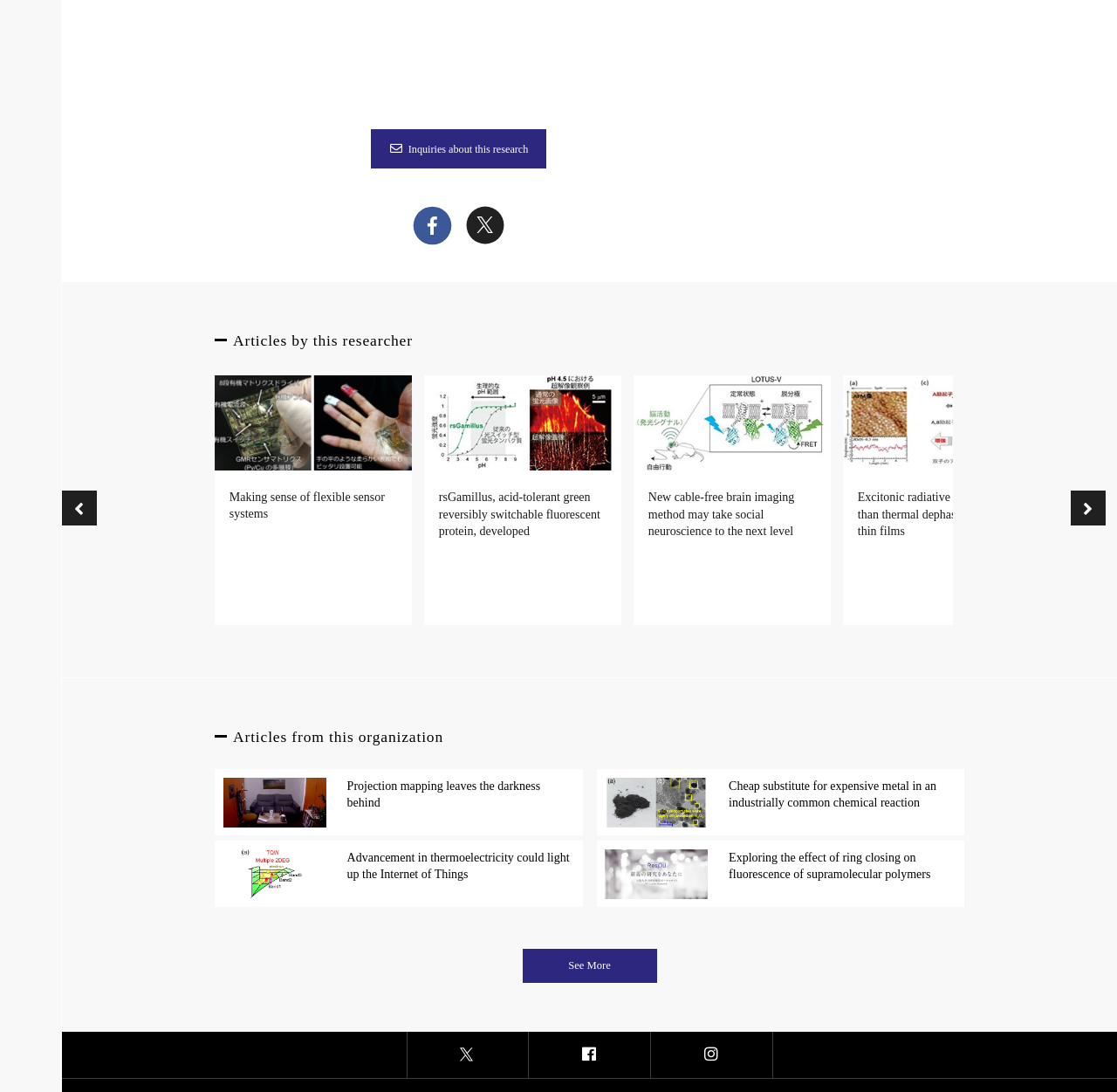Can you find the bounding box coordinates of the area I should click to execute the following instruction: "See more articles"?

[0.468, 0.869, 0.588, 0.9]